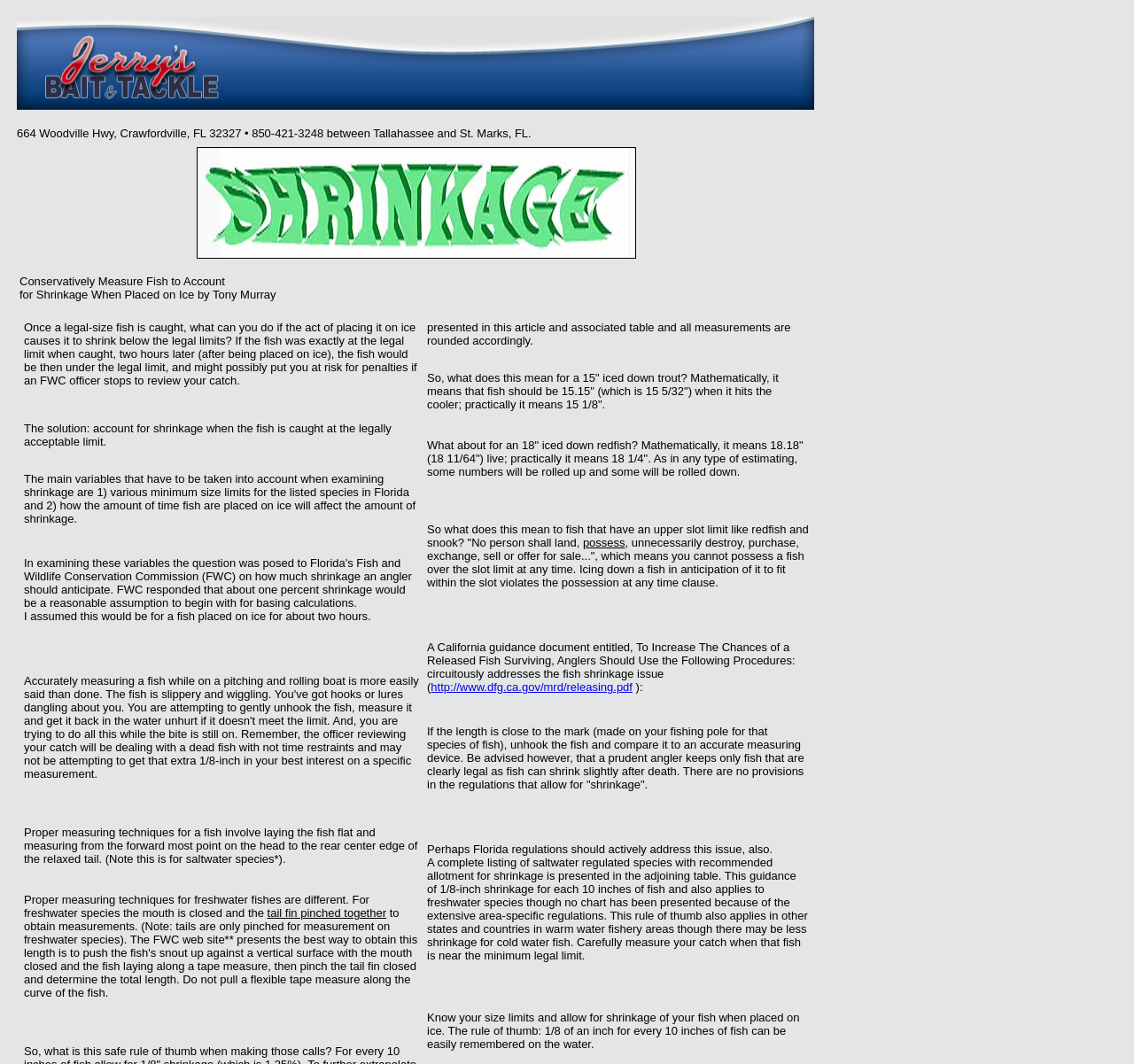Generate a thorough description of the webpage.

The webpage is about Jerrys Bait & Tackle, a fishing-related business located at 664 Woodville Hwy, Crawfordville, FL 32327. The page has a logo image "Jerrys Bait" at the top left corner. Below the logo, there is an address and phone number "850-421-3248 between Tallahassee and St. Marks, FL." 

The main content of the page is an article discussing the importance of considering fish shrinkage when measuring fish caught for fishing. The article is divided into several paragraphs, each discussing a specific aspect of fish shrinkage, such as the variables that affect shrinkage, proper measuring techniques, and the implications of shrinkage on fishing regulations. 

There are two images on the page, one at the top left corner, which is the logo "Jerrys Bait", and another at the top left edge, which is a small "web stats" image. The article is the main focus of the page, with 17 paragraphs of text discussing fish shrinkage and its implications. The text is arranged in a single column, with no clear headings or subheadings. There is a link to a California guidance document in the middle of the article.